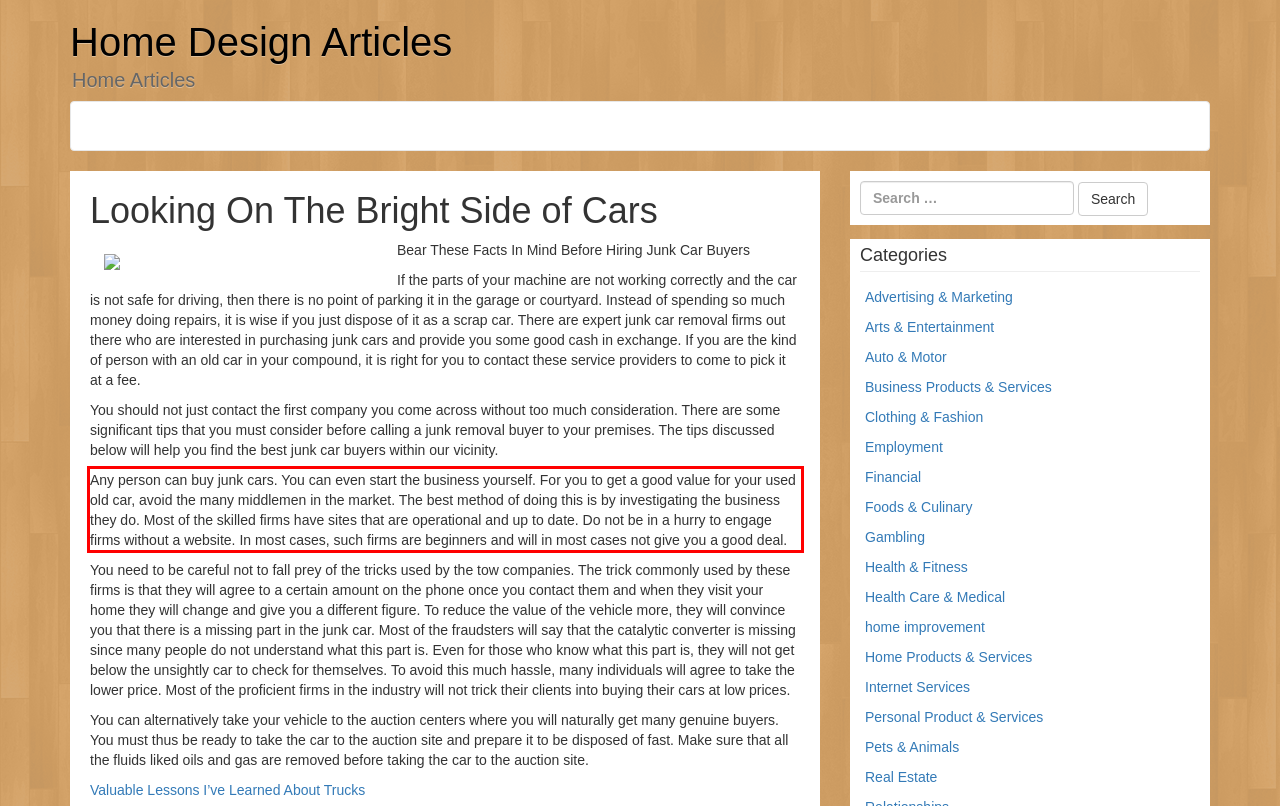Please look at the webpage screenshot and extract the text enclosed by the red bounding box.

Any person can buy junk cars. You can even start the business yourself. For you to get a good value for your used old car, avoid the many middlemen in the market. The best method of doing this is by investigating the business they do. Most of the skilled firms have sites that are operational and up to date. Do not be in a hurry to engage firms without a website. In most cases, such firms are beginners and will in most cases not give you a good deal.